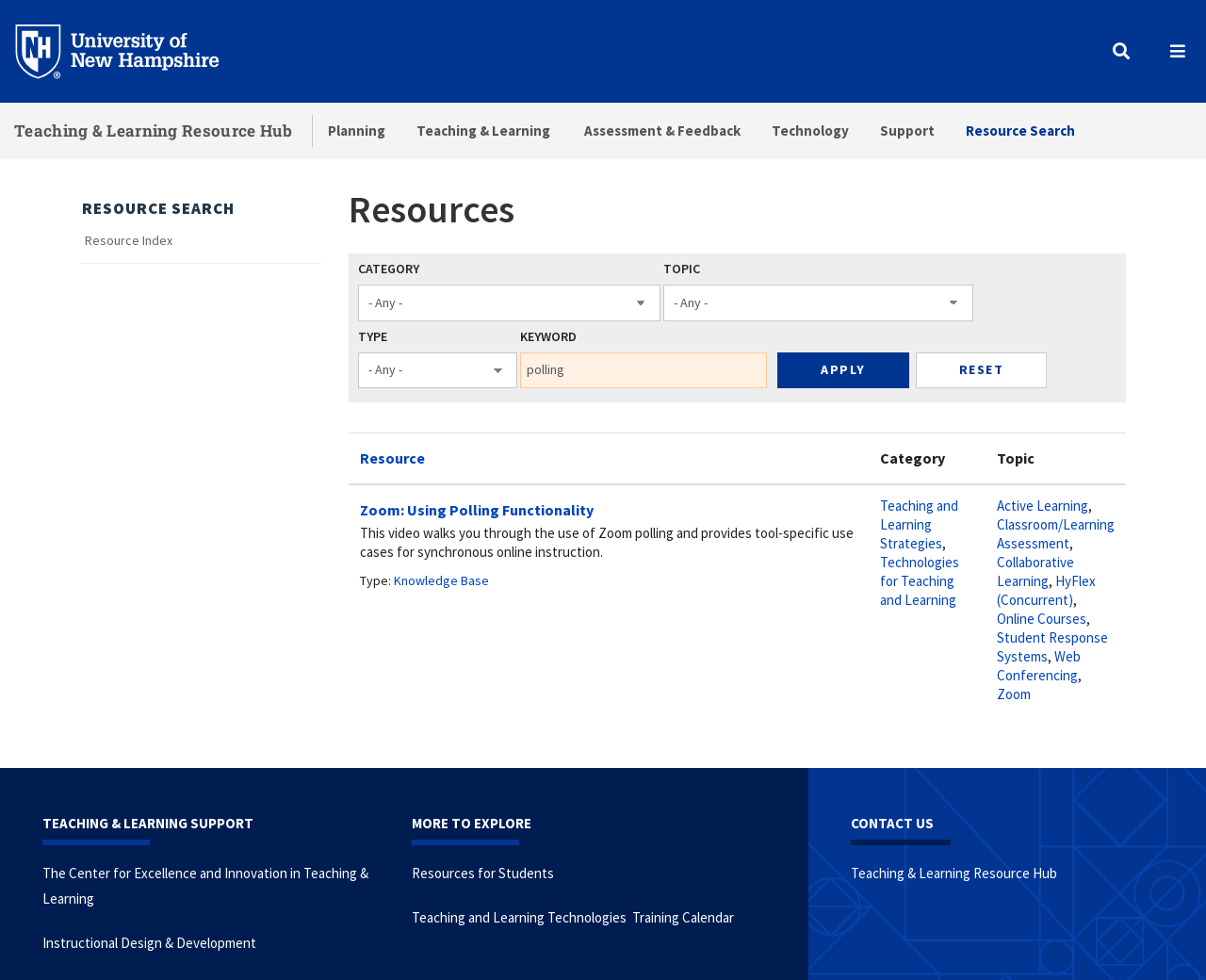Answer the question using only one word or a concise phrase: What is the purpose of the 'Reset' button?

To reset filters